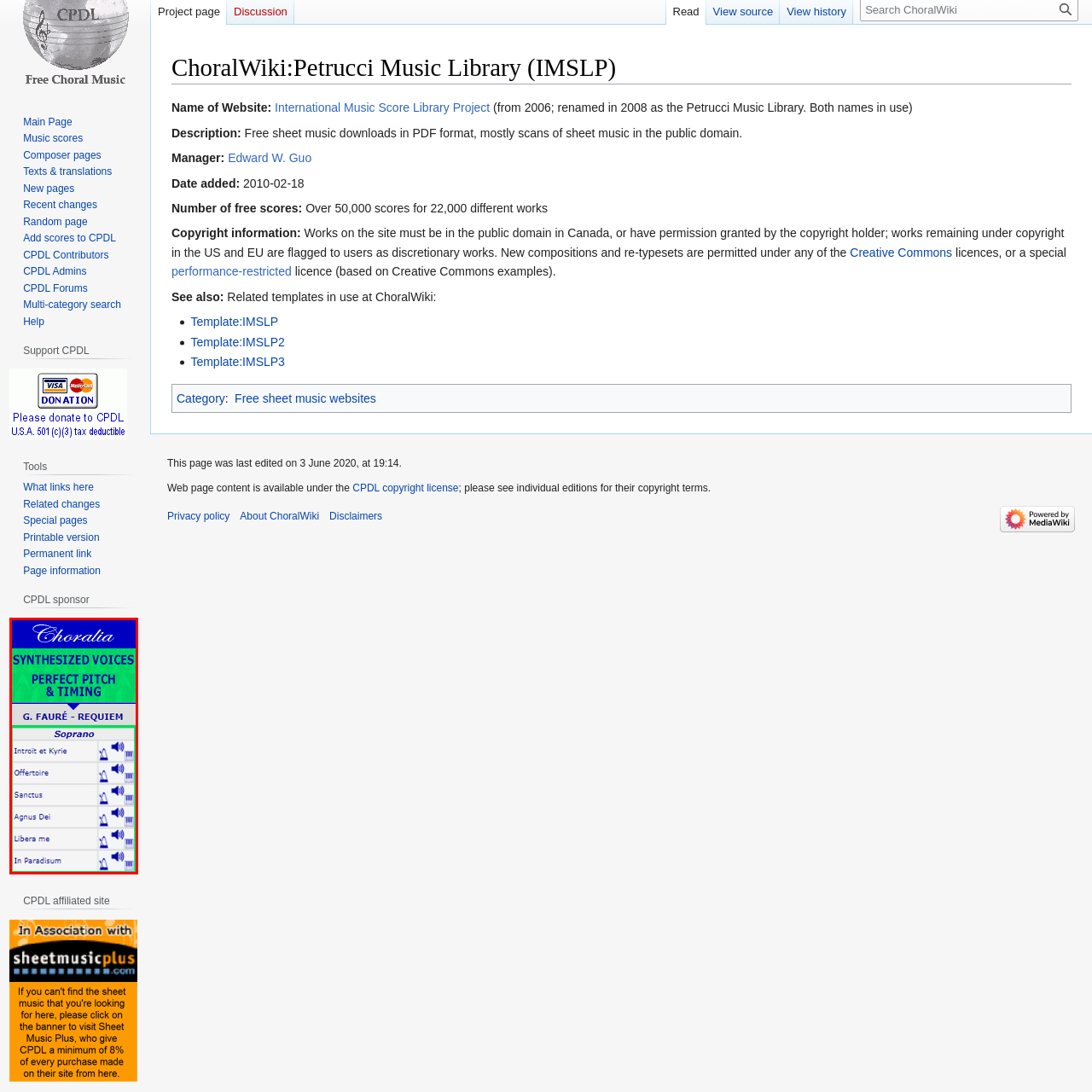Offer a detailed caption for the image that is surrounded by the red border.

The image features a promotional banner for "Choralia," highlighting their offerings of synthesized voices designed for "Perfect Pitch & Timing." Below the prominent title, "G. Fauré - Requiem," the banner lists several choral sections including "Introit et Kyrie," "Offertoire," "Sanctus," "Agnus Dei," "Libera me," and "In Paradisum," which are components of the renowned Requiem by Gabriel Fauré. Each entry is accompanied by graphical representations of speakers, indicating audio playback options for users seeking to experience or learn the parts. The design elements and colors suggest a focus on music education and choral performance, appealing to both beginner and experienced singers.